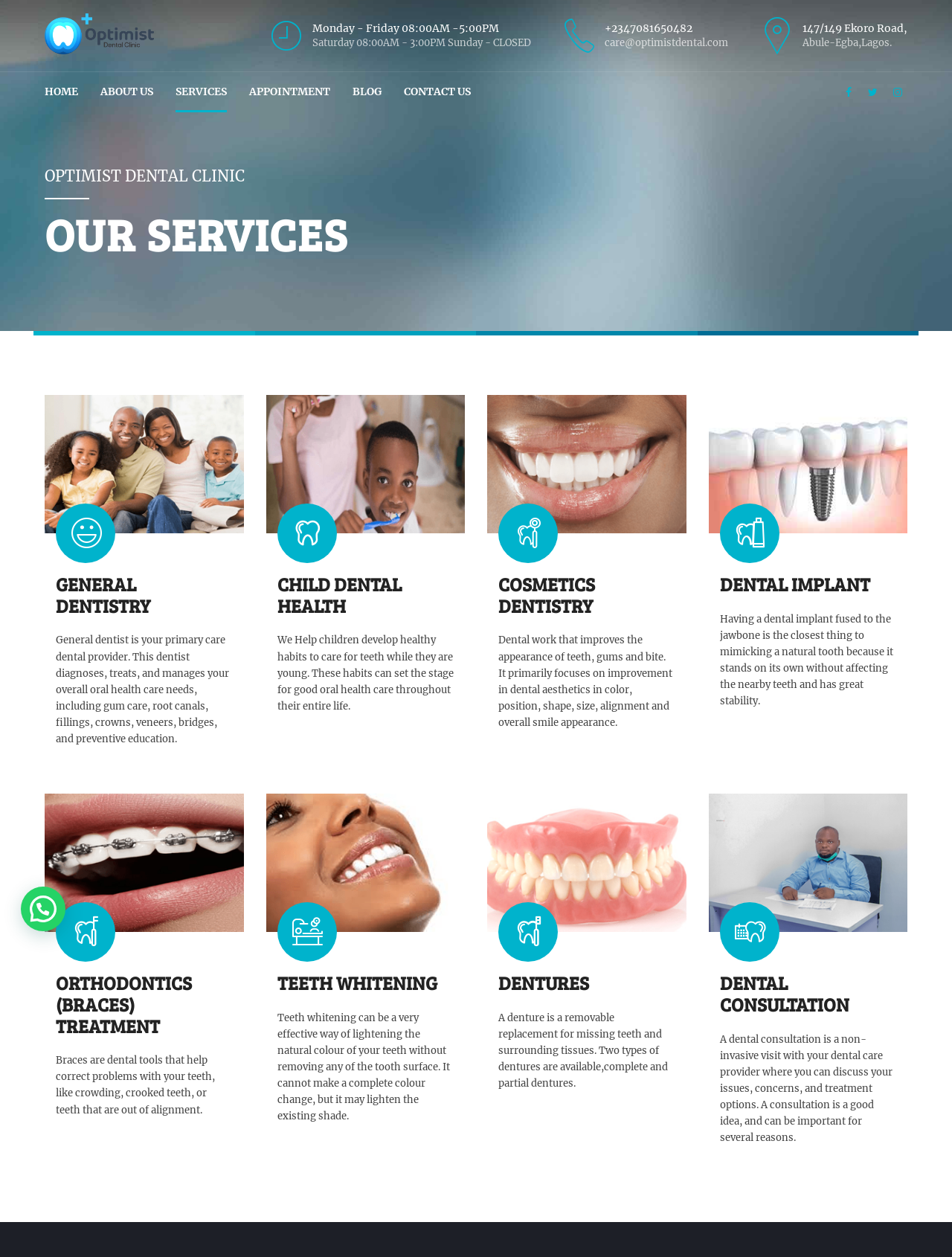Kindly determine the bounding box coordinates for the clickable area to achieve the given instruction: "Get in touch through care@optimistdental.com".

[0.585, 0.011, 0.765, 0.046]